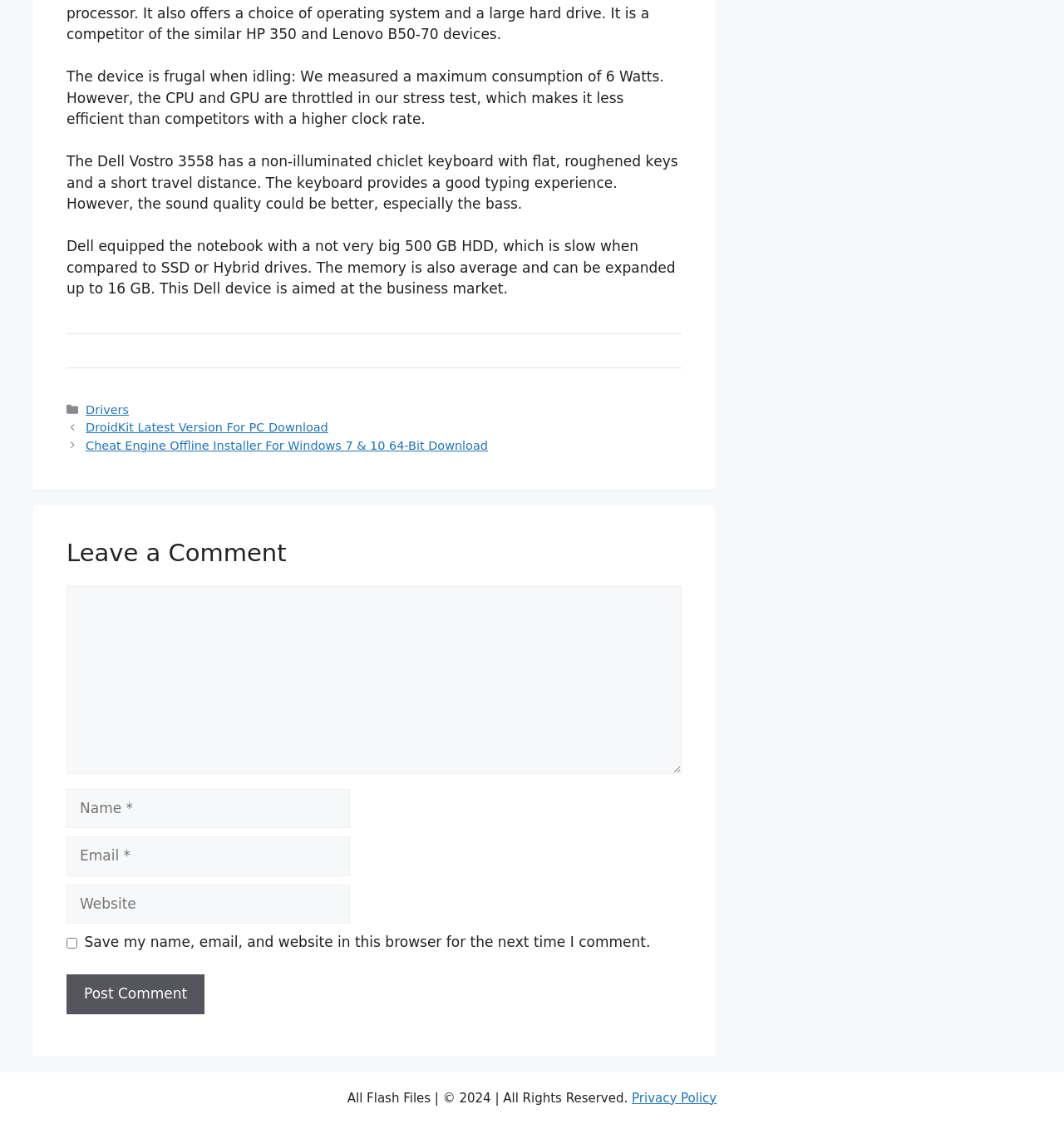Respond with a single word or phrase:
What type of keyboard does the Dell Vostro 3558 have?

Non-illuminated chiclet